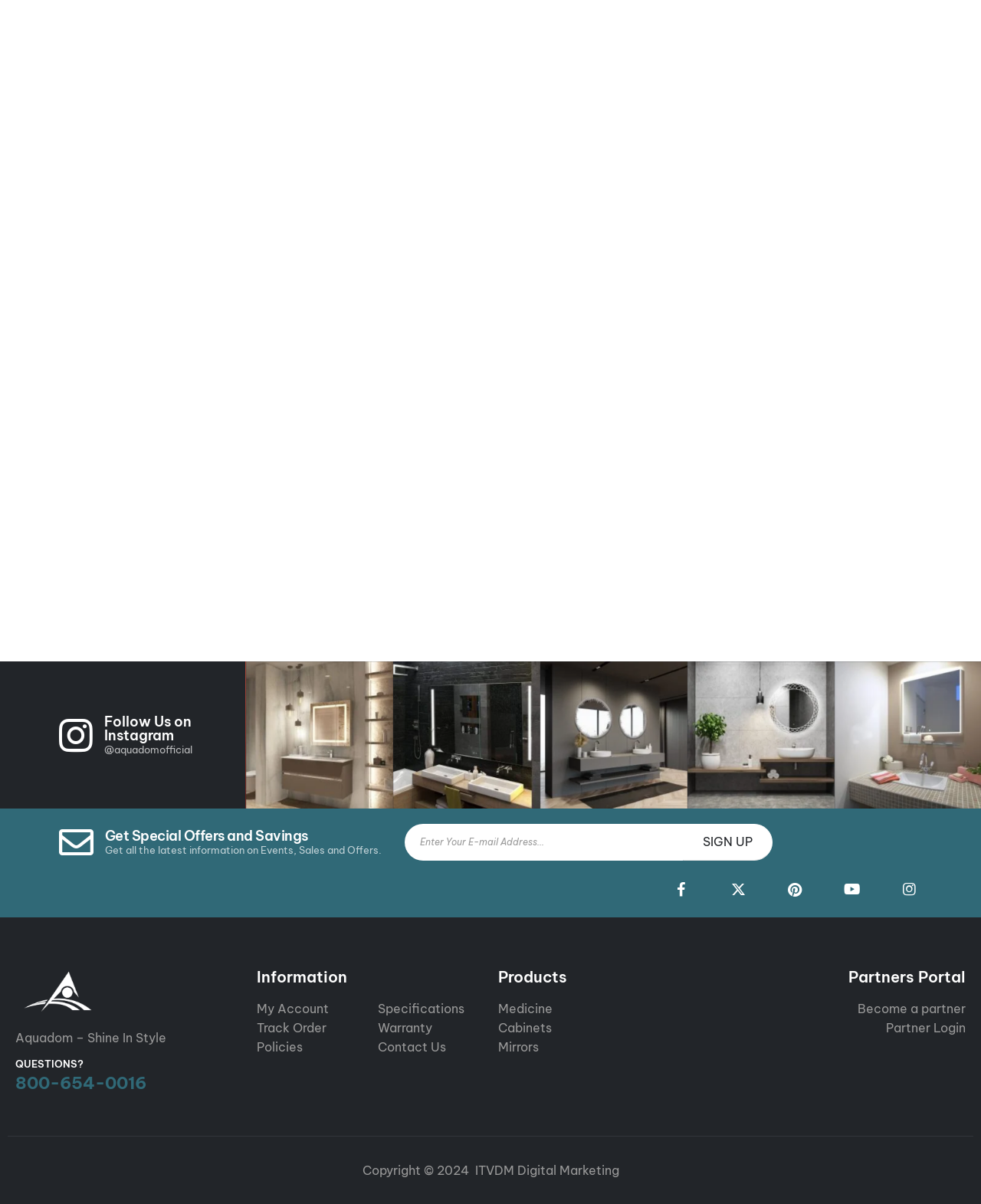Please identify the bounding box coordinates of the clickable element to fulfill the following instruction: "Sign up for special offers and savings". The coordinates should be four float numbers between 0 and 1, i.e., [left, top, right, bottom].

[0.696, 0.684, 0.787, 0.715]